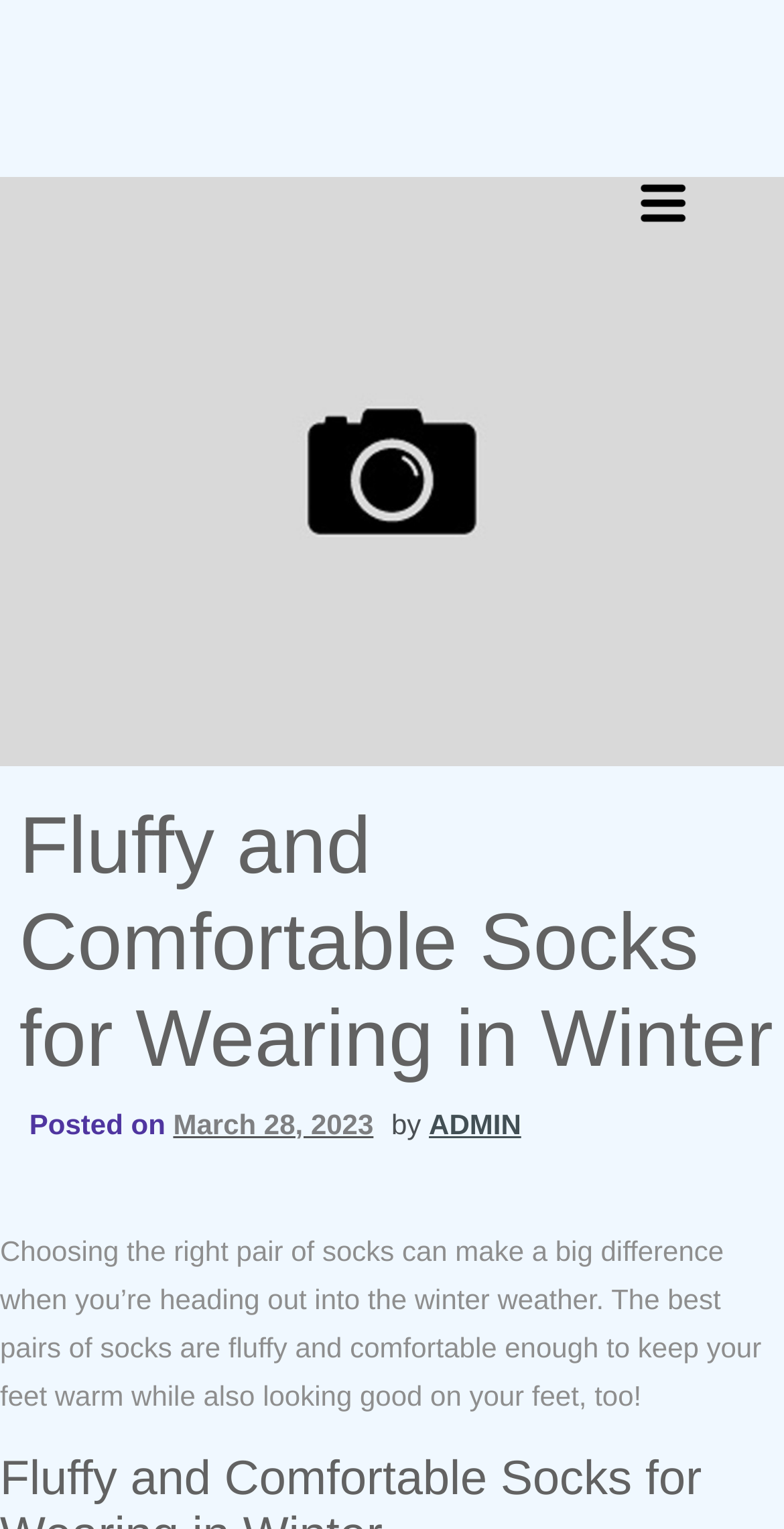Detail the webpage's structure and highlights in your description.

This webpage is about fluffy and comfortable socks for winter wear. At the top right corner, there is a button for the primary menu. Next to the button, there is a small image. Below the image, there is a large image that spans the entire width of the page. 

Above the large image, there is a header section with a heading that reads "Fluffy and Comfortable Socks for Wearing in Winter". Below the heading, there is a section with the post date "March 28, 2023" and the author "ADMIN". 

The main content of the webpage is a paragraph of text that explains the importance of choosing the right pair of socks for winter weather. The text is located at the bottom of the page and spans almost the entire width of the page.